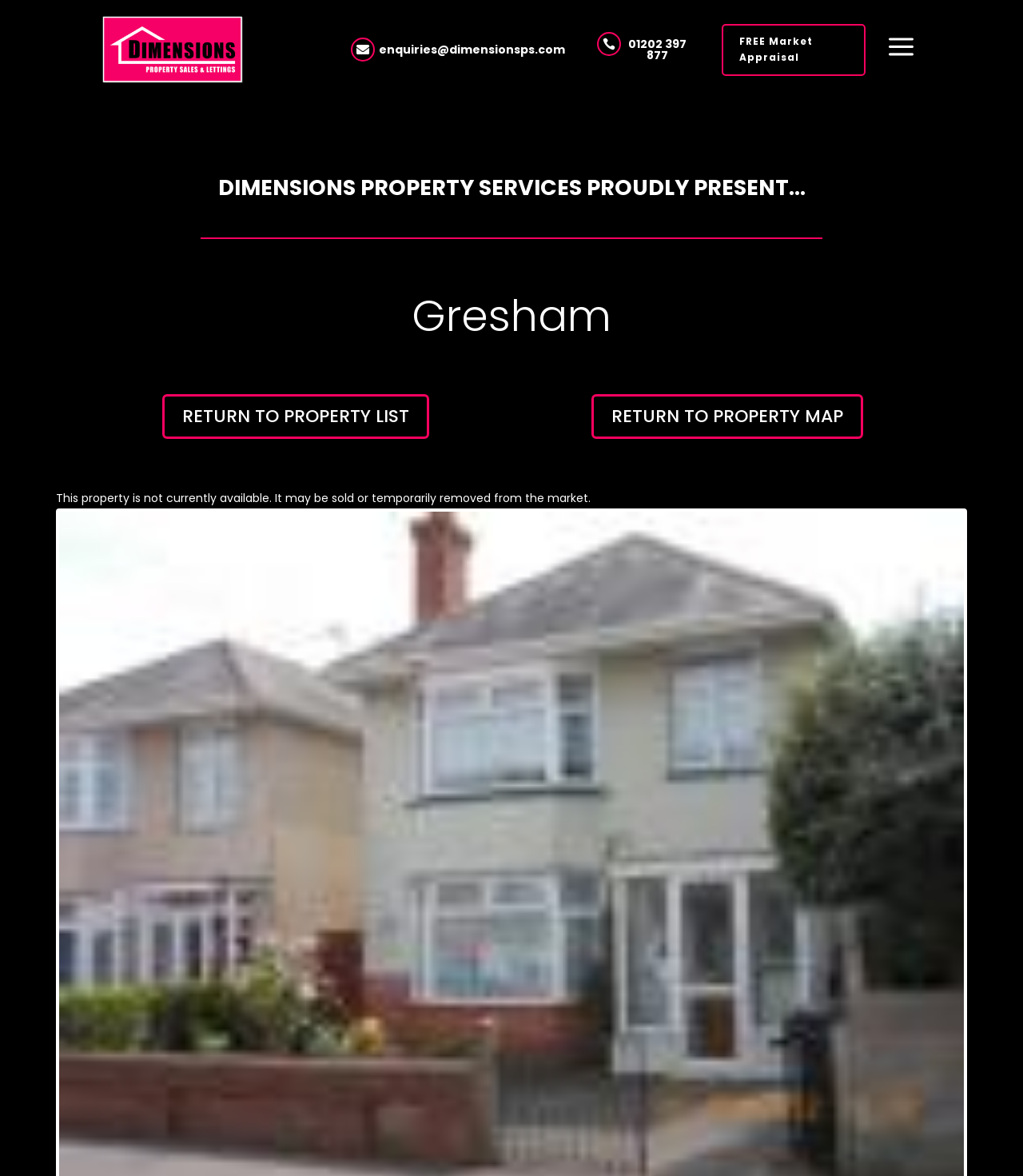Give the bounding box coordinates for the element described as: ".a{fill:none;}.b{fill:#c8a977;}.c{fill:#fff;}.d{fill:#000002;}".

None